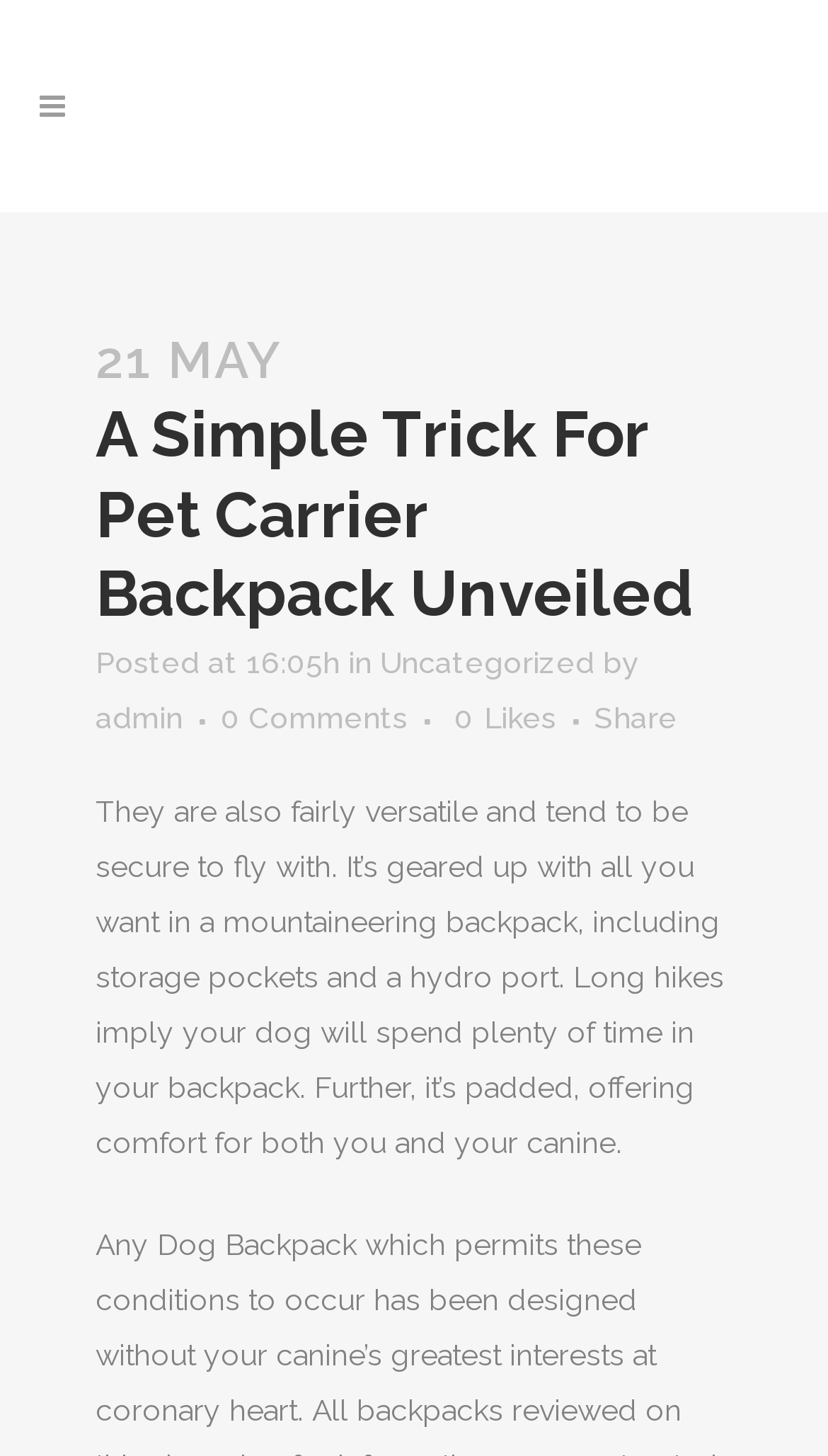Please answer the following question using a single word or phrase: What is the category of the post?

Uncategorized